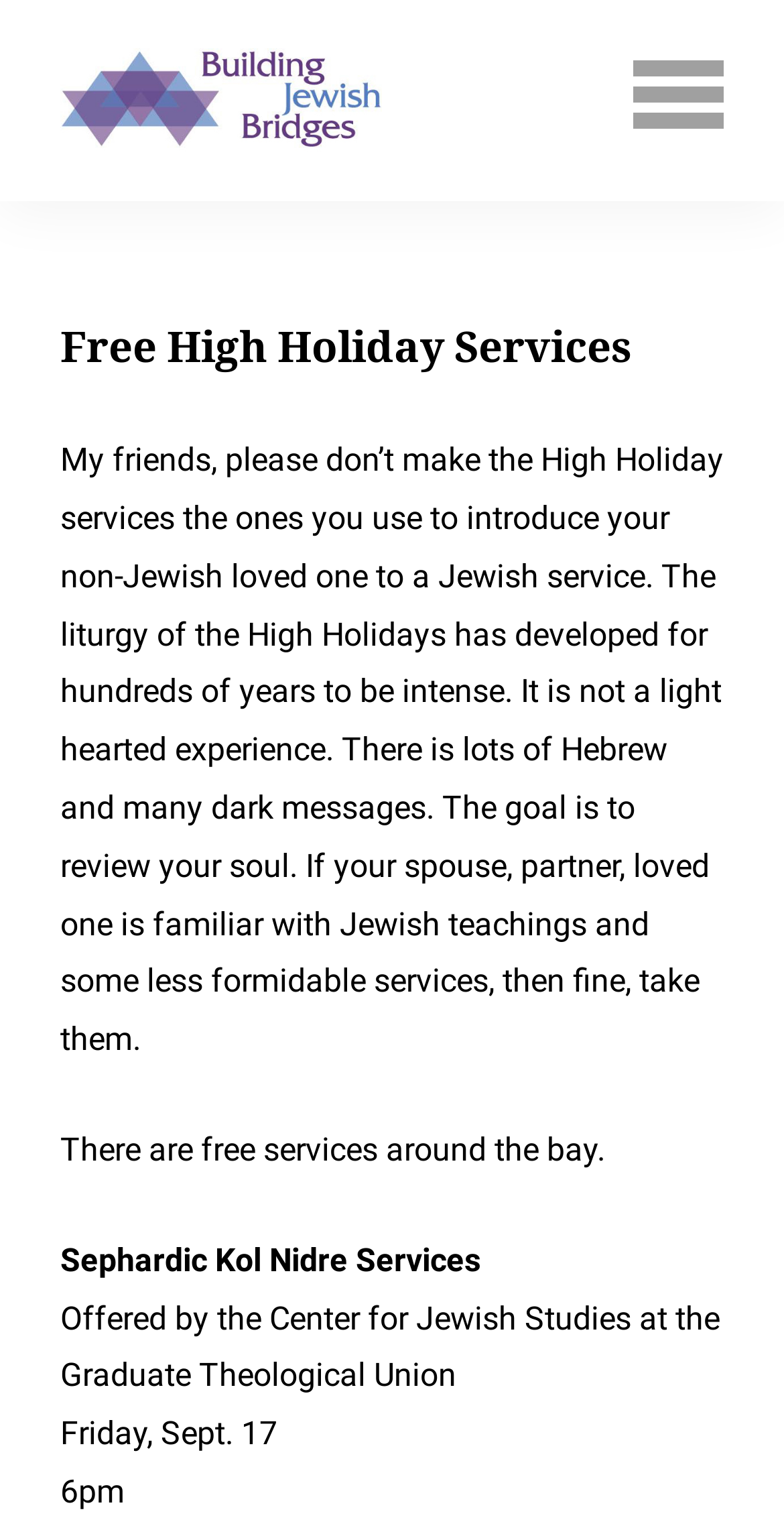Where are the free services offered?
Please look at the screenshot and answer in one word or a short phrase.

Around the bay